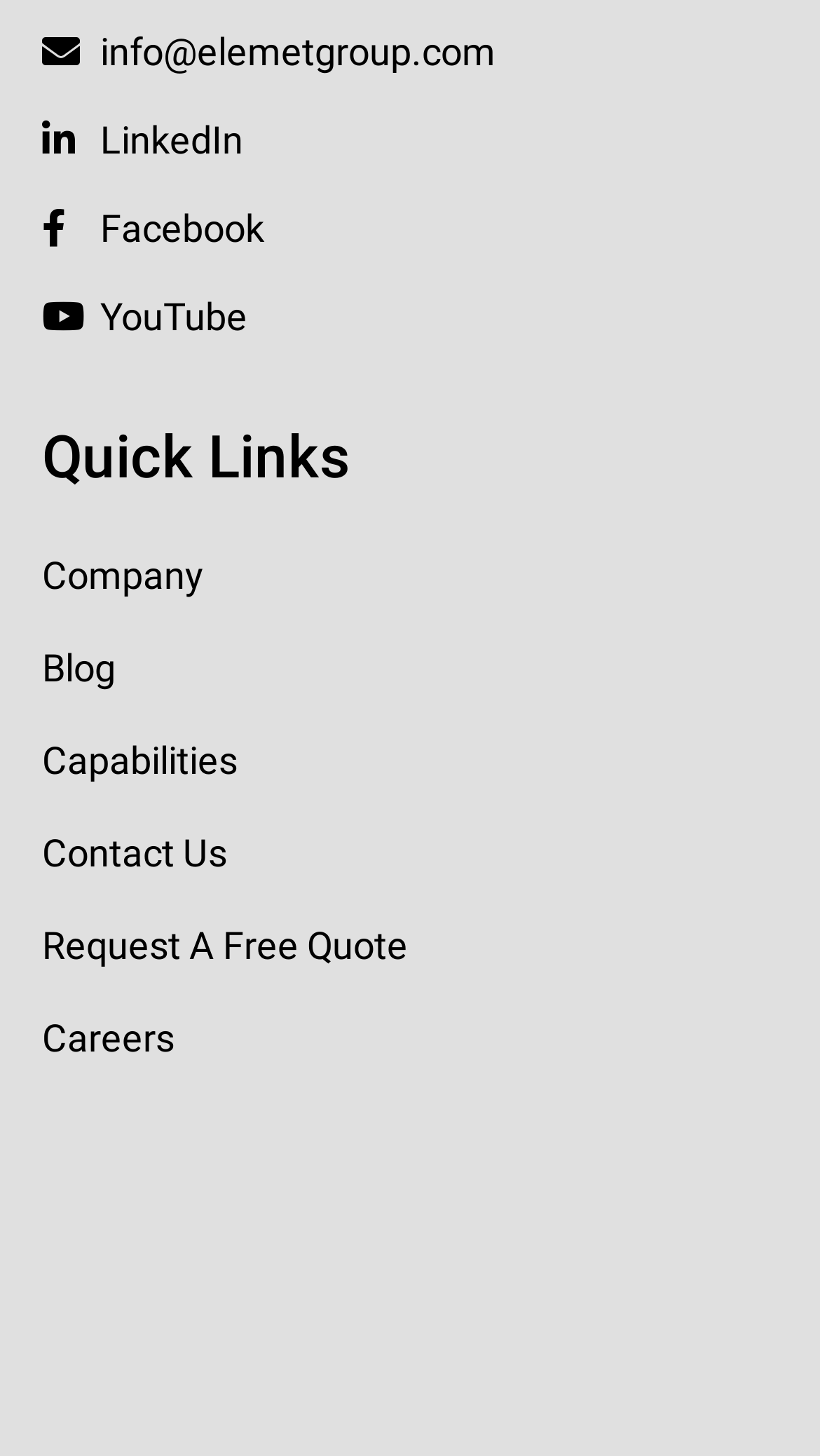Give a one-word or phrase response to the following question: How many links are there in the Quick Links section?

6